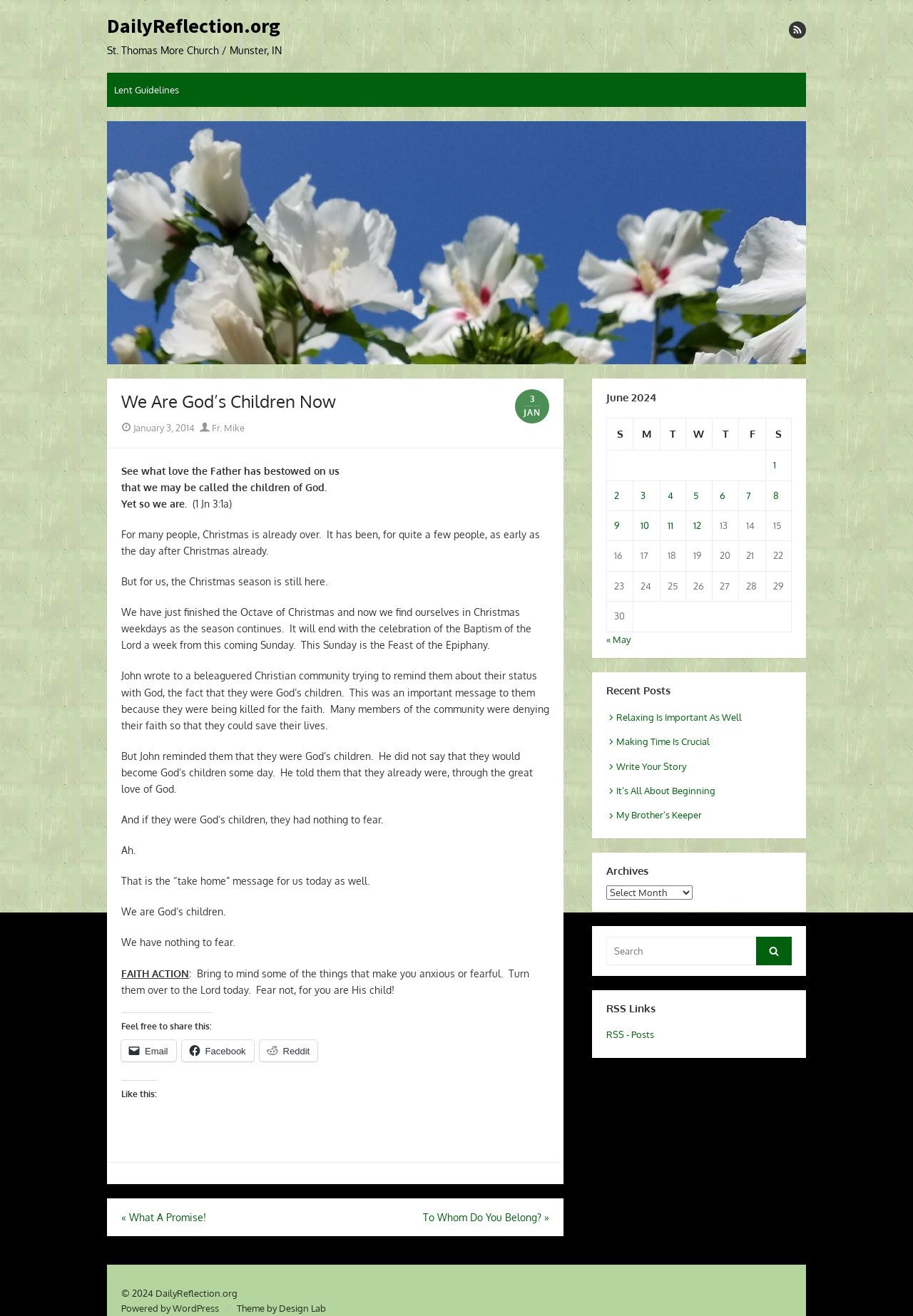What is the date of the post mentioned in the webpage?
Provide a detailed answer to the question using information from the image.

The webpage mentions the date of the post in the link 'January 3, 2014' which is located under the heading 'We Are God’s Children Now'.